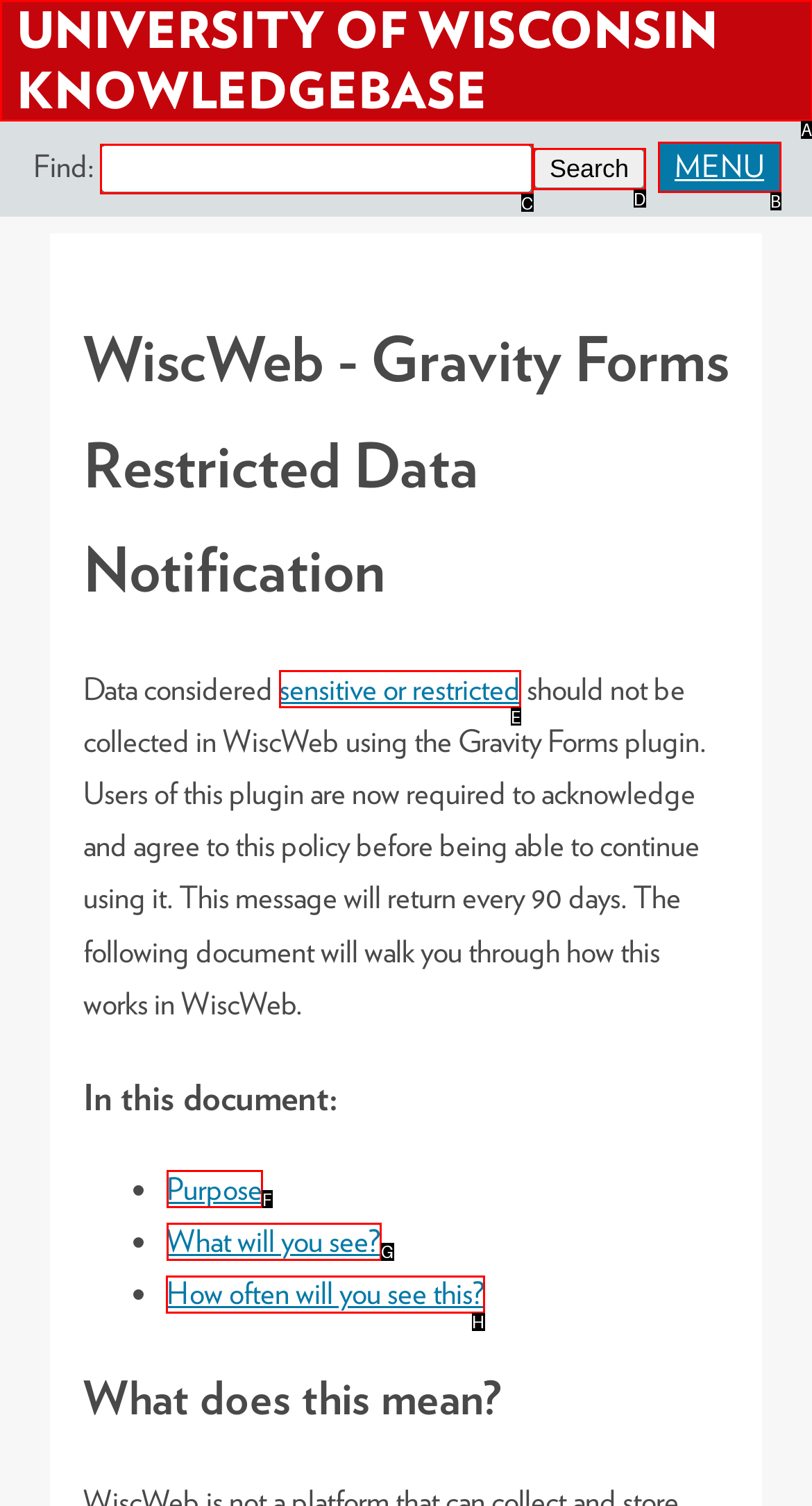Identify the appropriate choice to fulfill this task: Click on the link to learn about how often you will see this
Respond with the letter corresponding to the correct option.

H